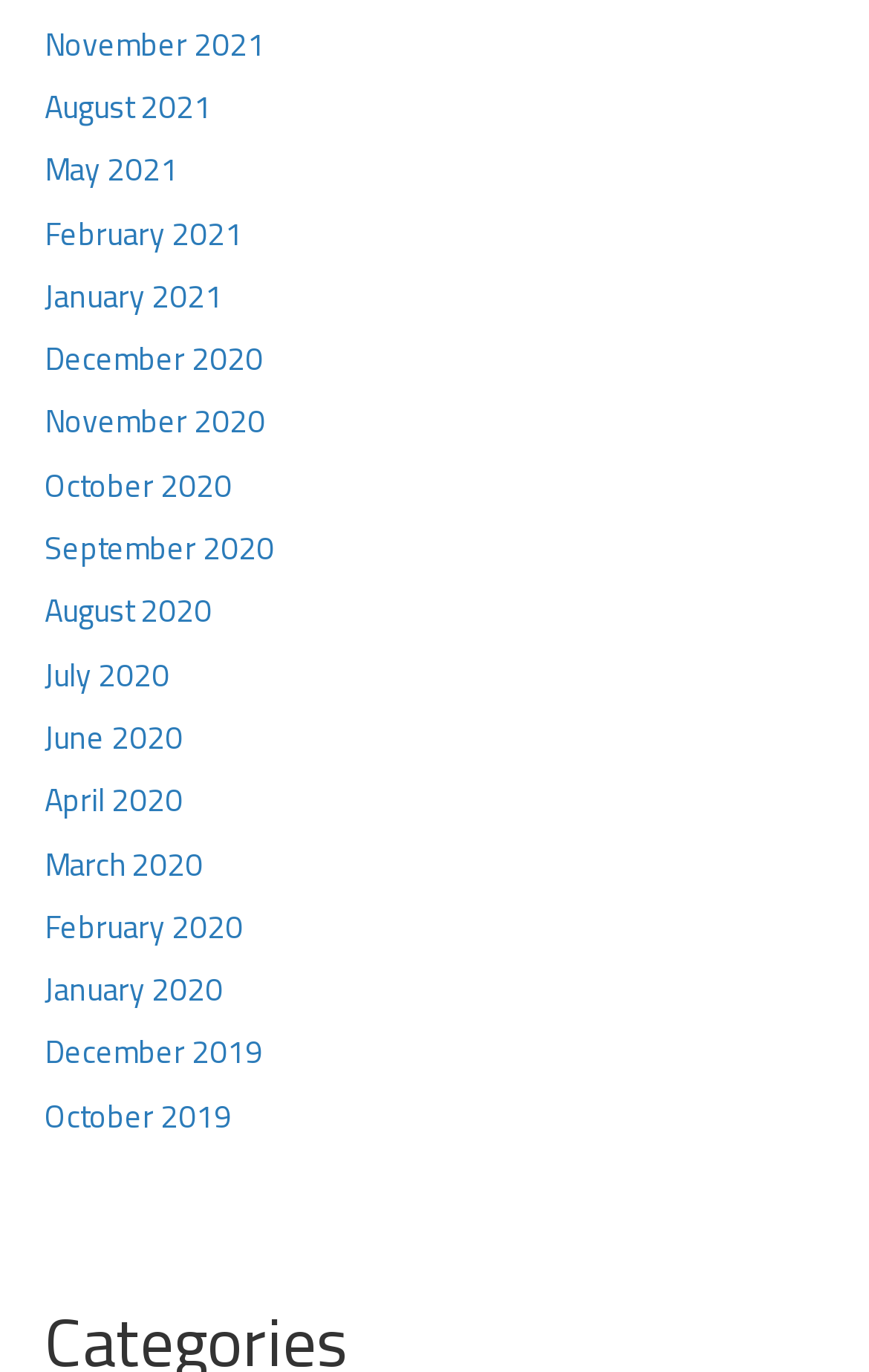Locate the bounding box coordinates of the element that needs to be clicked to carry out the instruction: "View January 2020". The coordinates should be given as four float numbers ranging from 0 to 1, i.e., [left, top, right, bottom].

[0.051, 0.7, 0.256, 0.742]